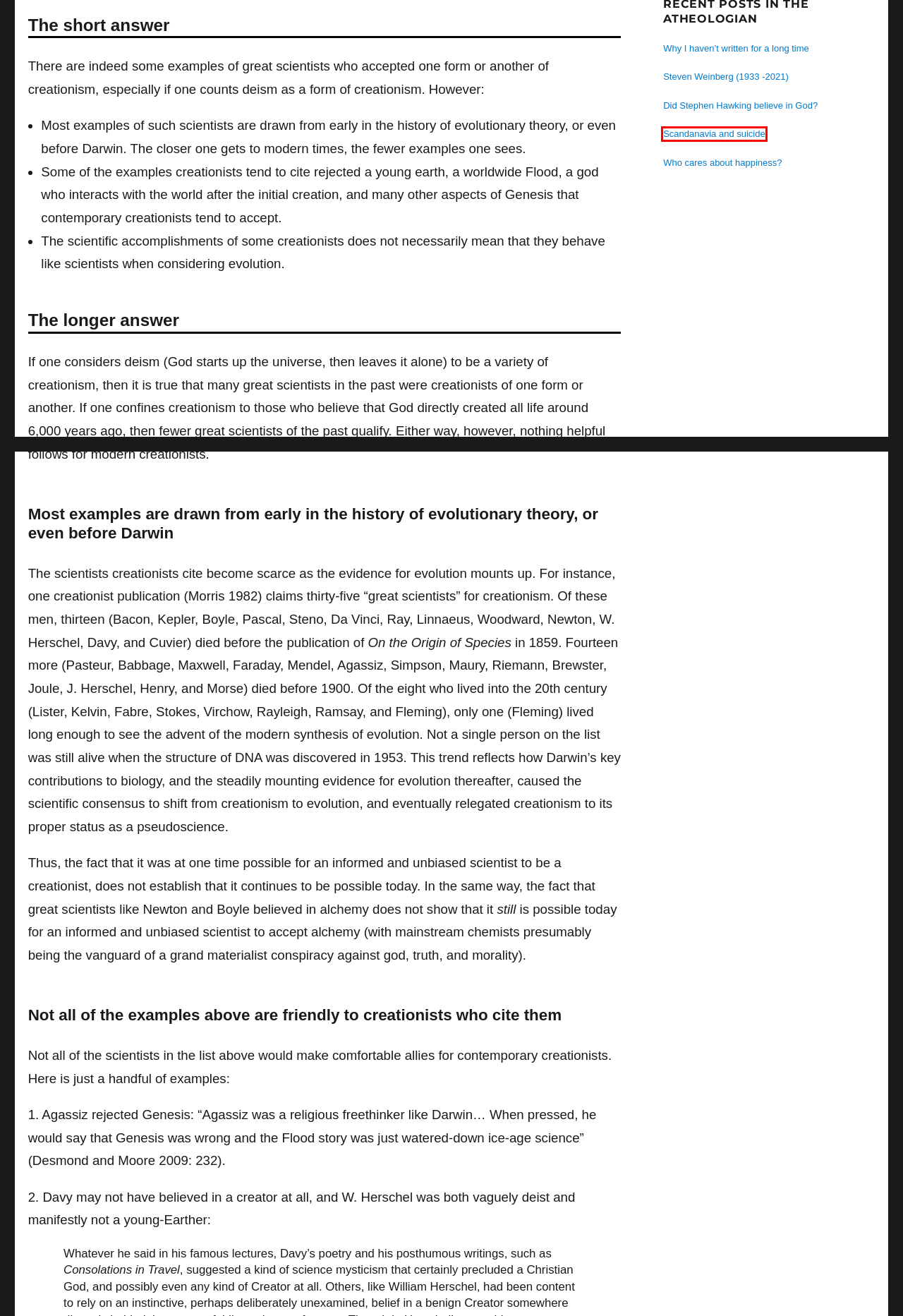Given a screenshot of a webpage with a red bounding box around an element, choose the most appropriate webpage description for the new page displayed after clicking the element within the bounding box. Here are the candidates:
A. Steven Weinberg (1933 -2021) – Ninewells
B. Did Stephen Hawking believe in God? – Ninewells
C. Ninewells – Philosophy, science, mathematics and atheology
D. Who cares about happiness? – Ninewells
E. Defender’s Guide to Science and Creationism – Ninewells
F. Why I haven’t written for a long time – Ninewells
G. Scandanavia and suicide – Ninewells
H. creationism – Ninewells

G